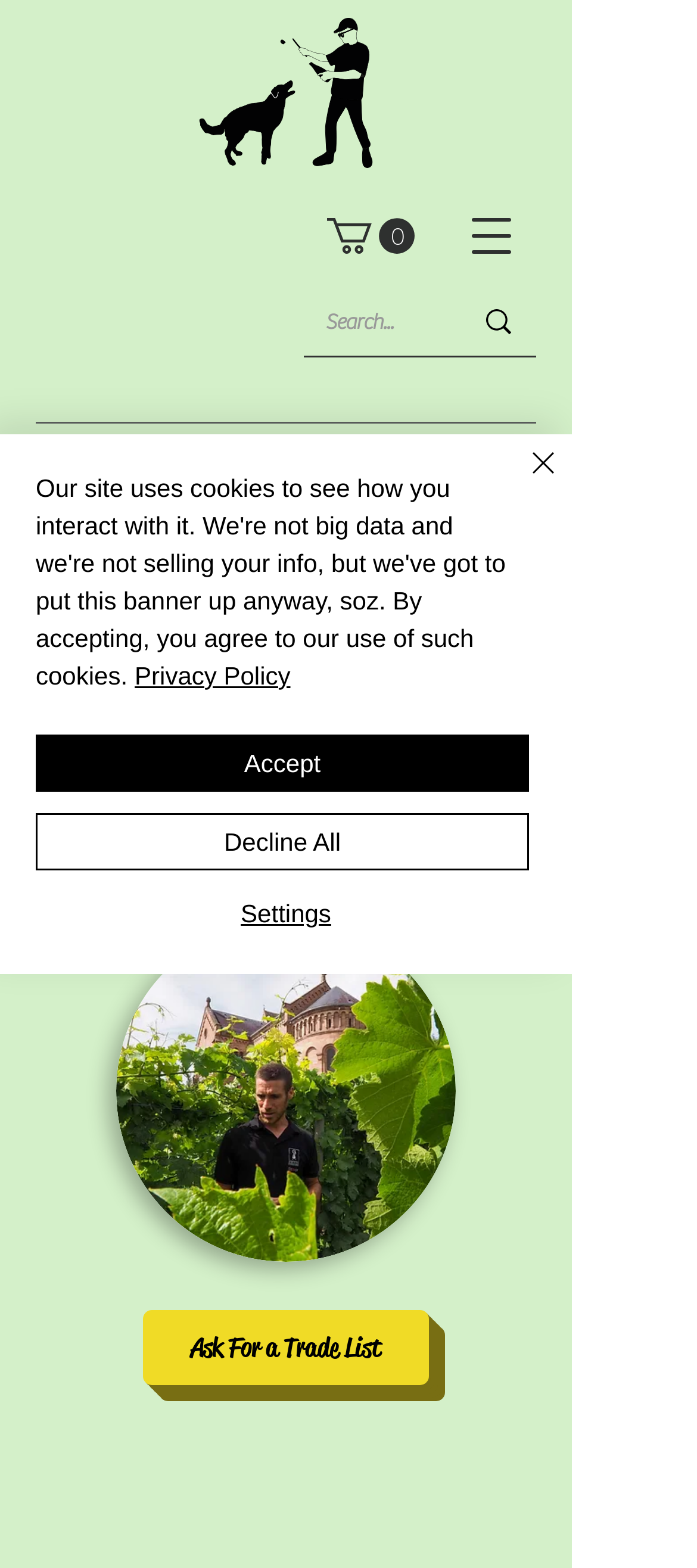How many social media links are there?
Respond to the question with a well-detailed and thorough answer.

There are four social media links on the webpage, which can be found at the bottom of the page. These links are for Phone, Email, Instagram, and Facebook, and each is accompanied by an image.